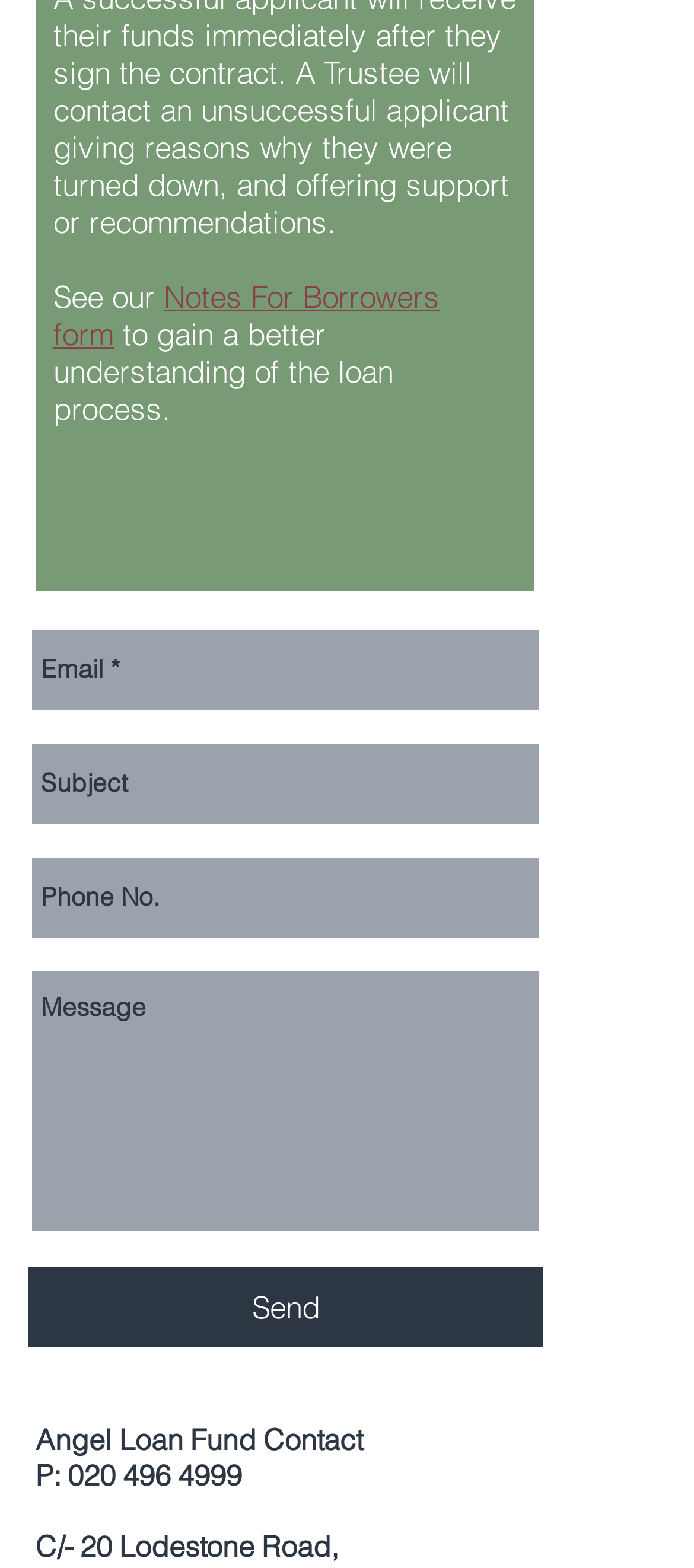Determine the bounding box coordinates of the region that needs to be clicked to achieve the task: "Call the phone number".

[0.097, 0.929, 0.349, 0.952]